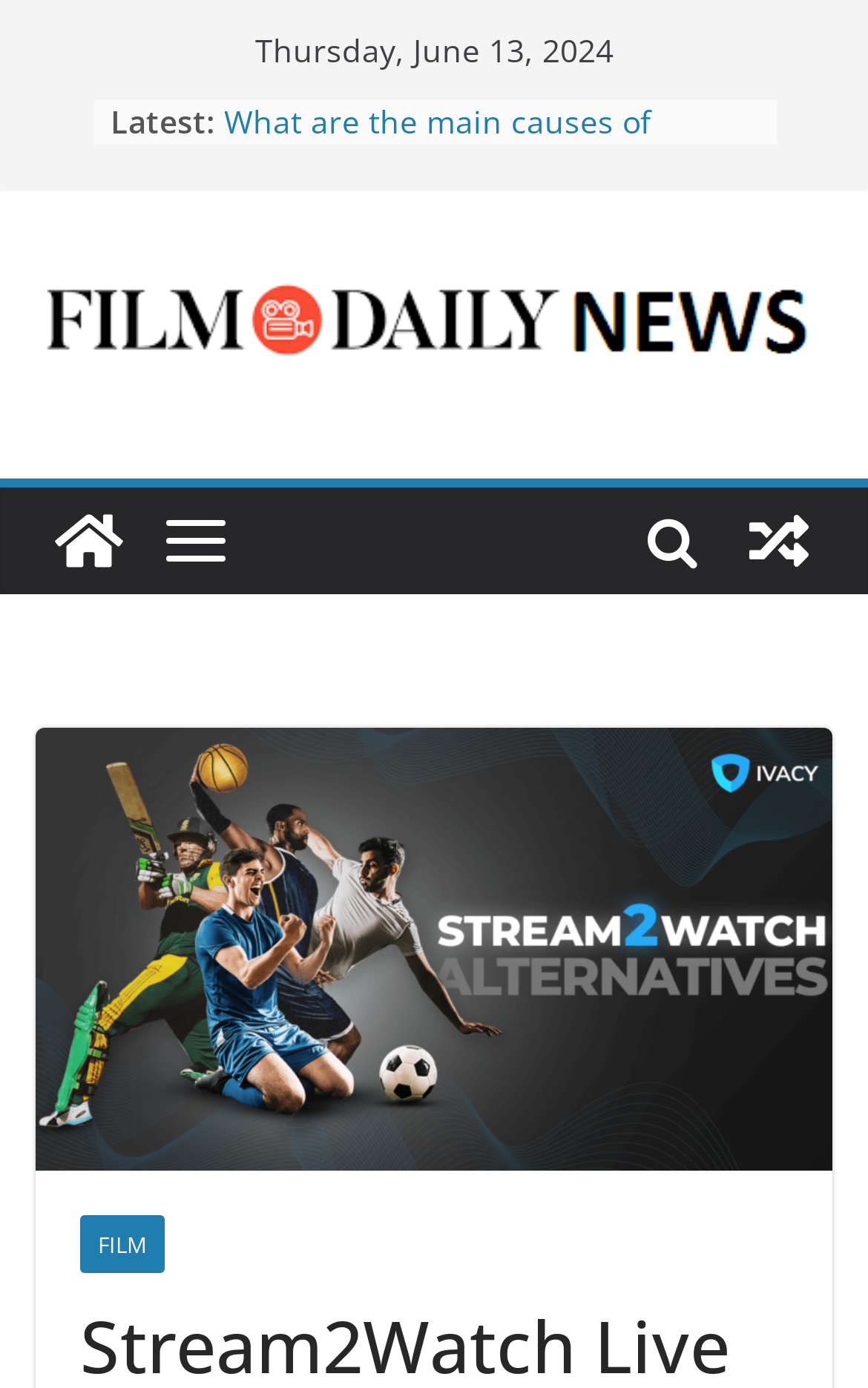Kindly determine the bounding box coordinates for the clickable area to achieve the given instruction: "view a random post".

[0.836, 0.351, 0.959, 0.428]